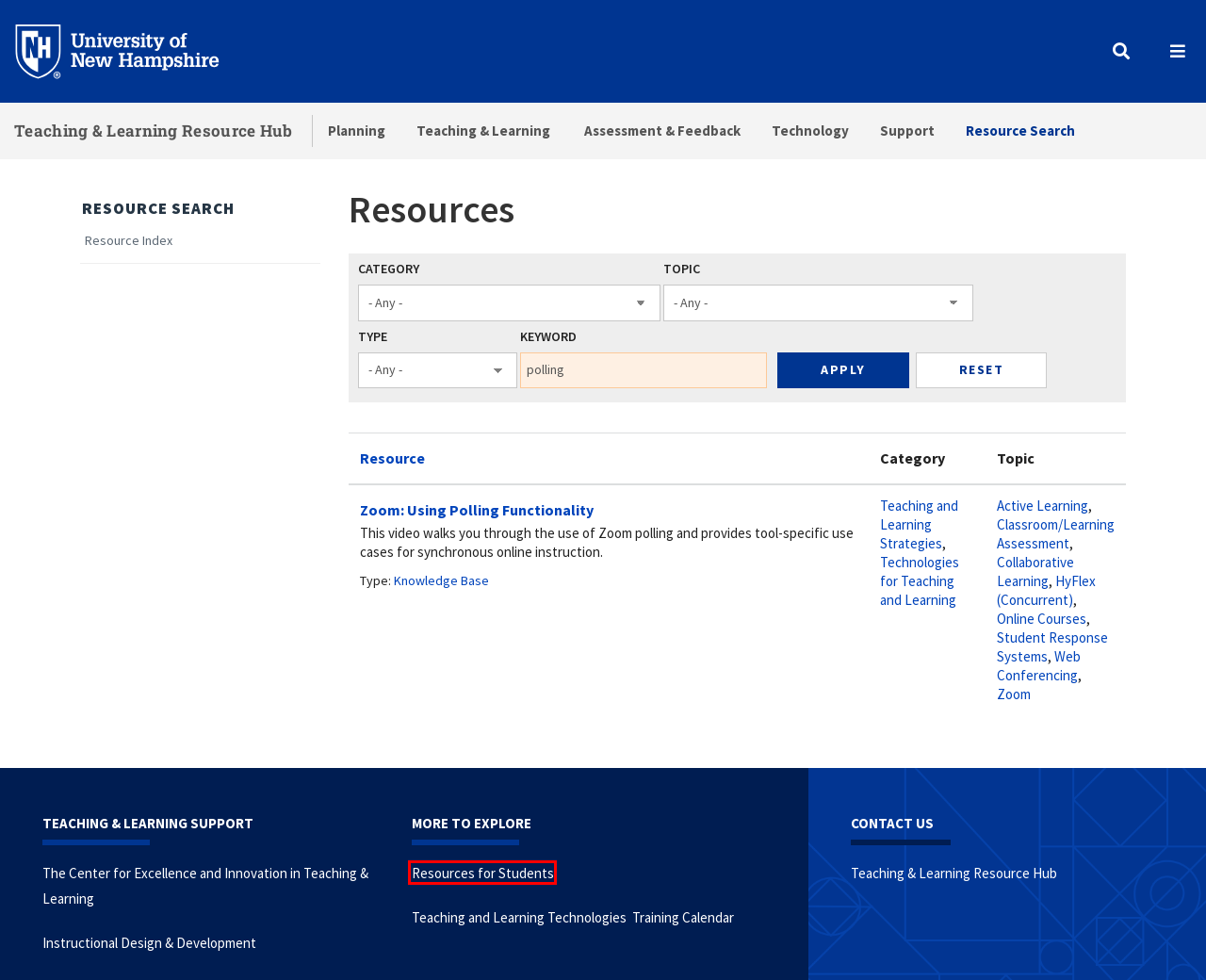You have been given a screenshot of a webpage, where a red bounding box surrounds a UI element. Identify the best matching webpage description for the page that loads after the element in the bounding box is clicked. Options include:
A. Teaching and Learning Support | Professional Success
B. Students | University of New Hampshire
C. Service - Instructional Design
D. Service - Teaching & Learning Resourc...
E. Article - Zoom: Using Polling Functio...
F. University of New Hampshire | University of New Hampshire
G. Teaching & Learning Resource Hub | University of New Hampshire
H. Teaching and Learning Technologies: Upcoming Sessions

B